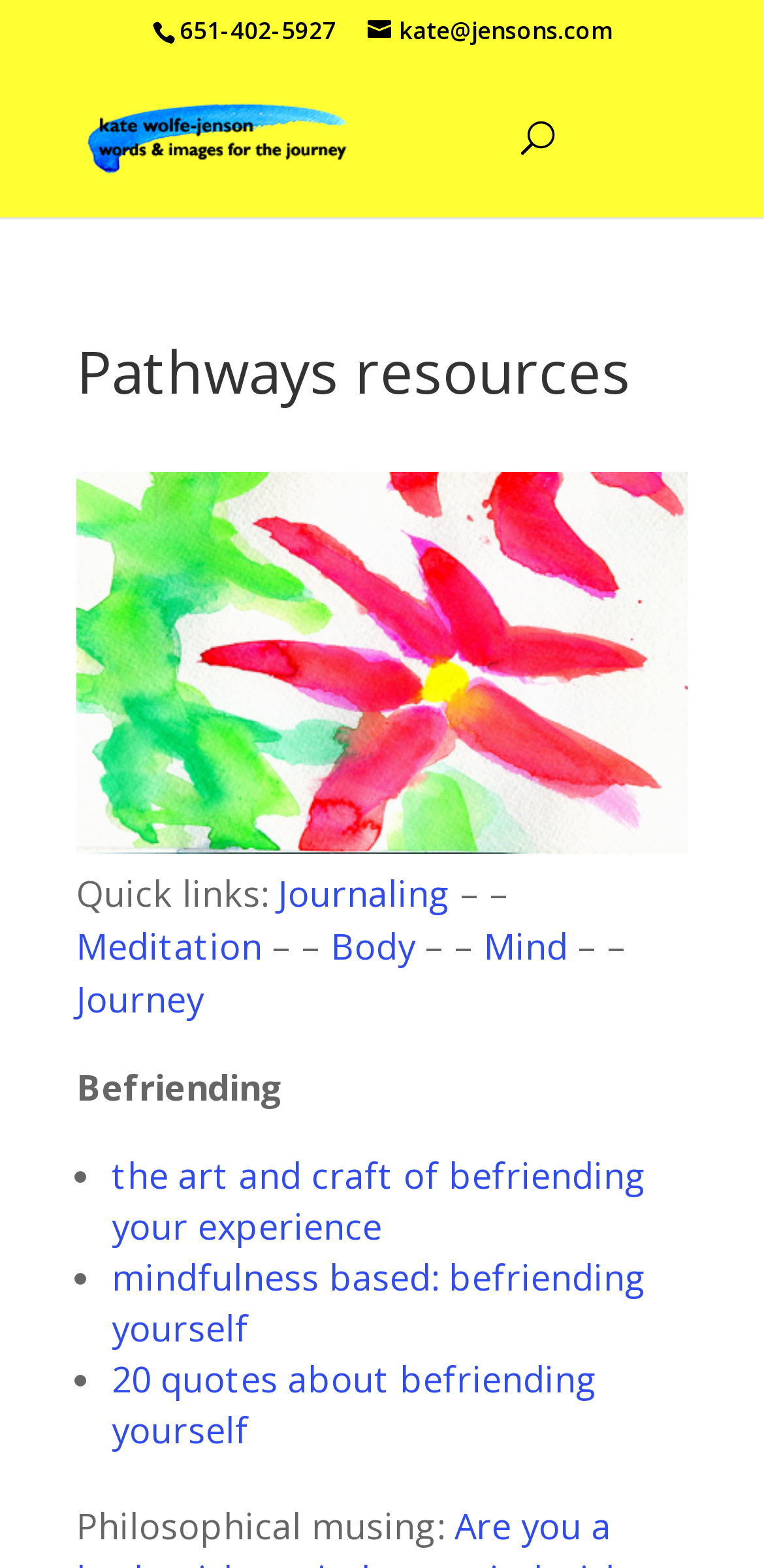What is the topic of the 'Philosophical musing:' section? Observe the screenshot and provide a one-word or short phrase answer.

Befriending oneself